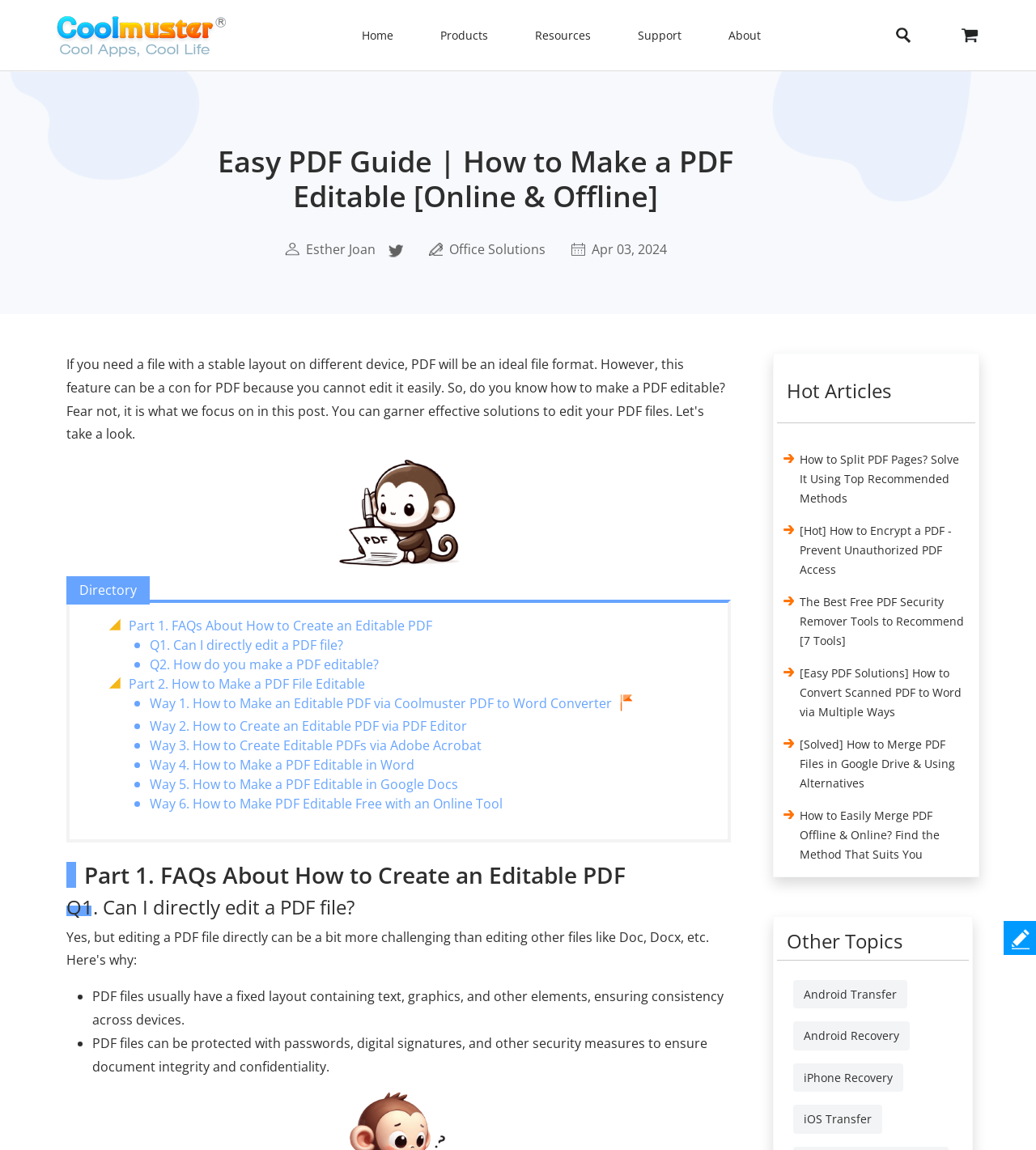Please find the bounding box for the following UI element description. Provide the coordinates in (top-left x, top-left y, bottom-right x, bottom-right y) format, with values between 0 and 1: Founder Stories

None